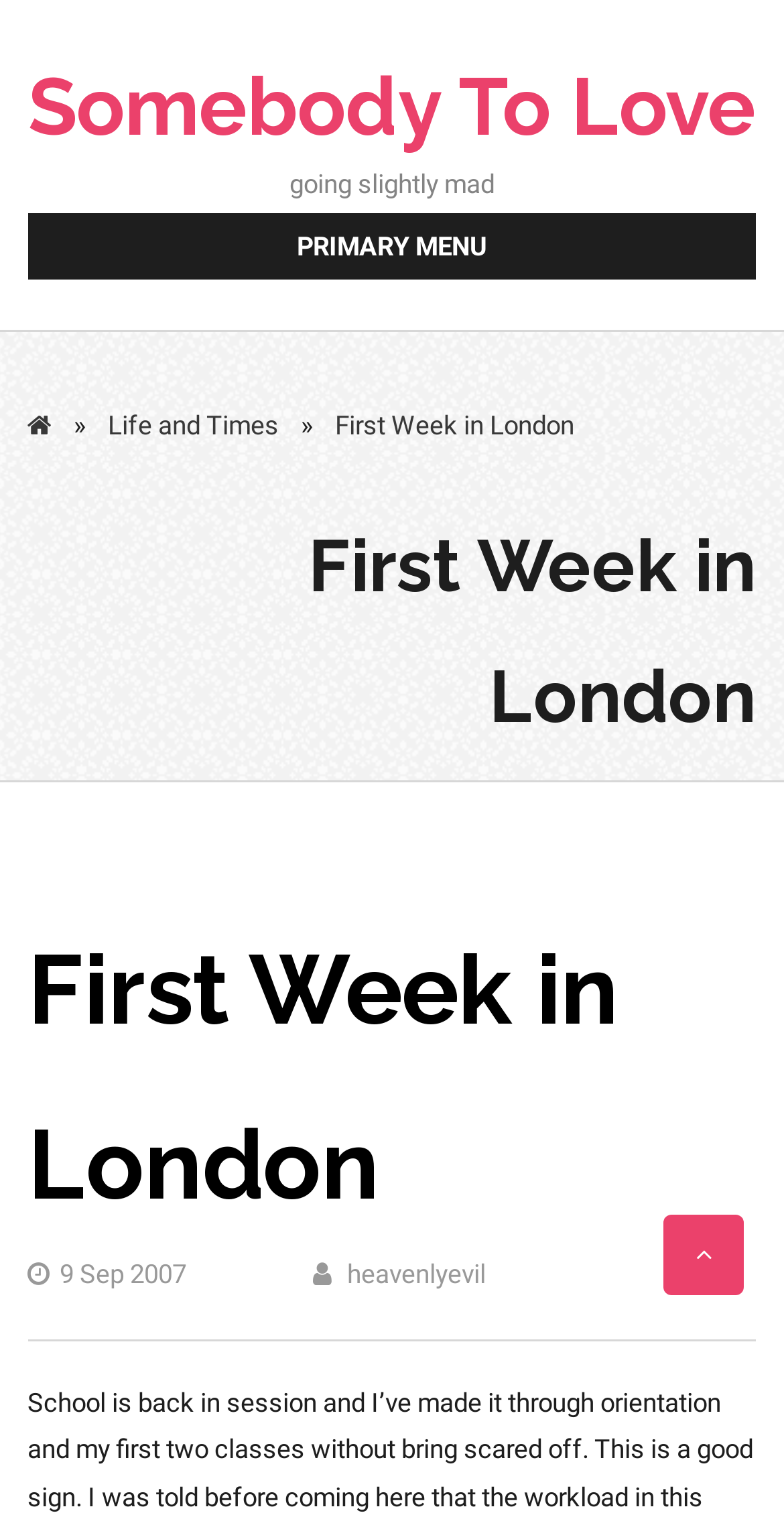Please specify the bounding box coordinates in the format (top-left x, top-left y, bottom-right x, bottom-right y), with values ranging from 0 to 1. Identify the bounding box for the UI component described as follows: Somebody To Love

[0.036, 0.039, 0.964, 0.101]